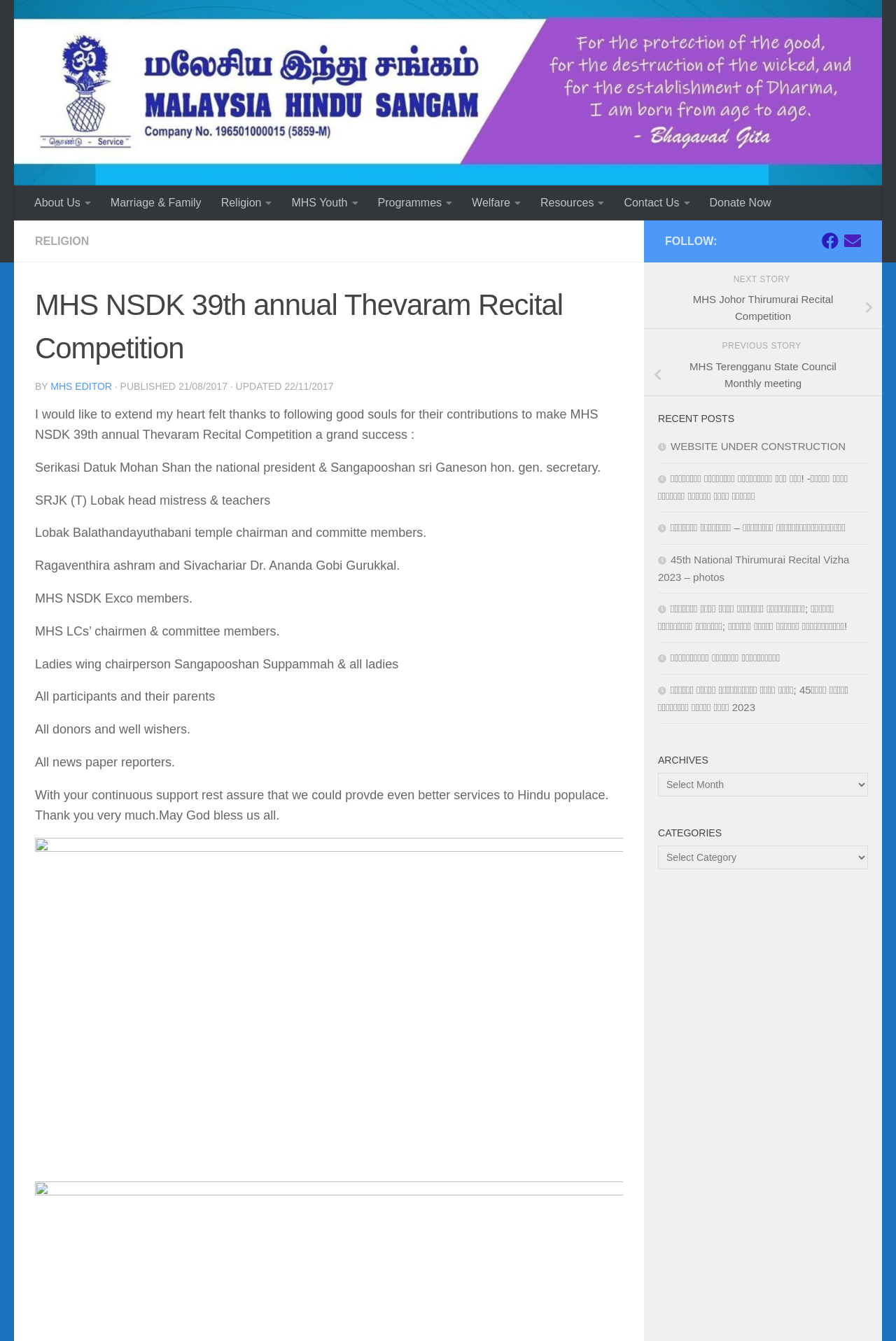What is the purpose of the webpage?
Provide a detailed answer to the question, using the image to inform your response.

I inferred the purpose of the webpage by reading the text 'I would like to extend my heart felt thanks to following good souls for their contributions to make MHS NSDK 39th annual Thevaram Recital Competition a grand success :' which indicates that the webpage is intended to express gratitude to those who contributed to the event.